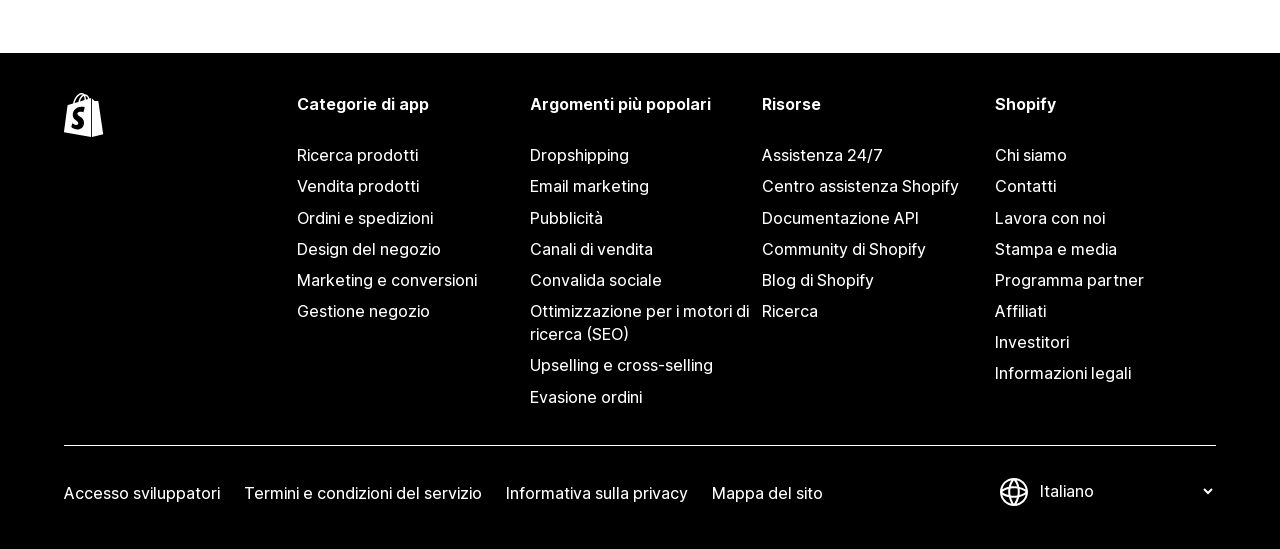Provide a brief response using a word or short phrase to this question:
What are the main categories of apps?

Categorie di app